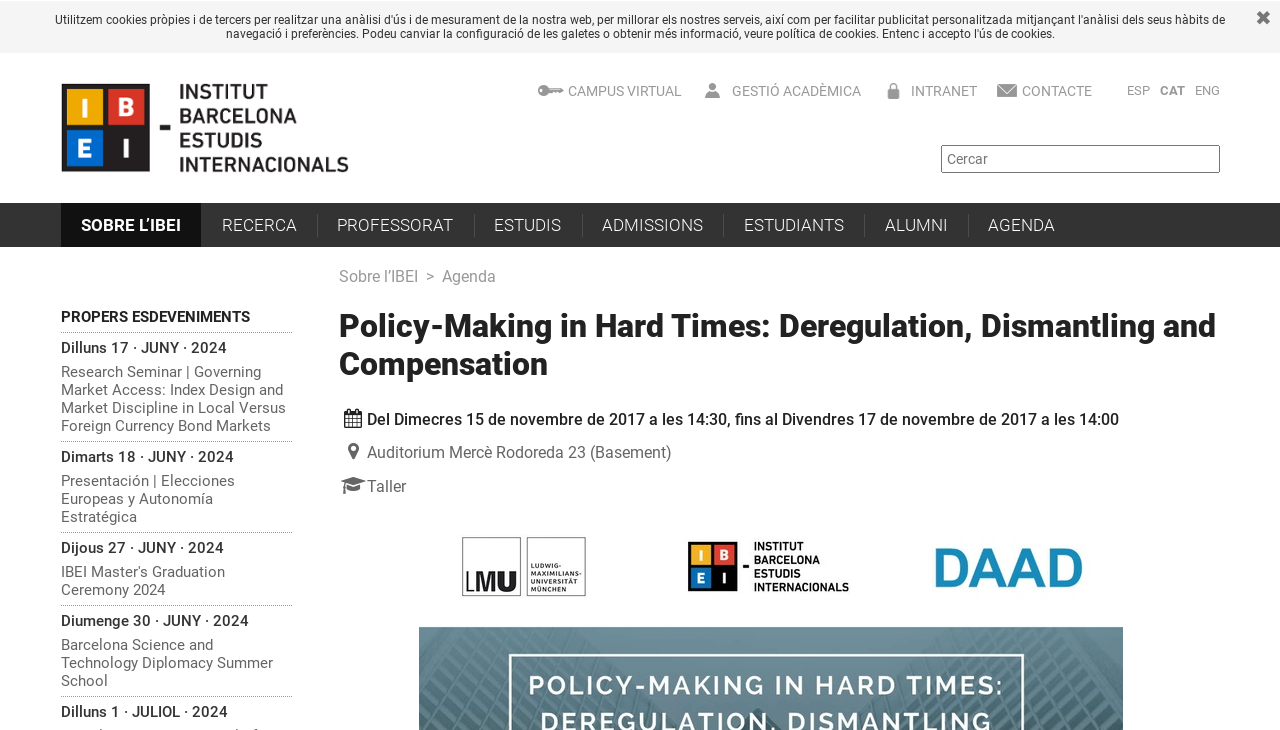Use the information in the screenshot to answer the question comprehensively: What is the purpose of the search box?

The search box is located at the top-center of the webpage, and it allows users to search for specific content within the website by typing in keywords or phrases.